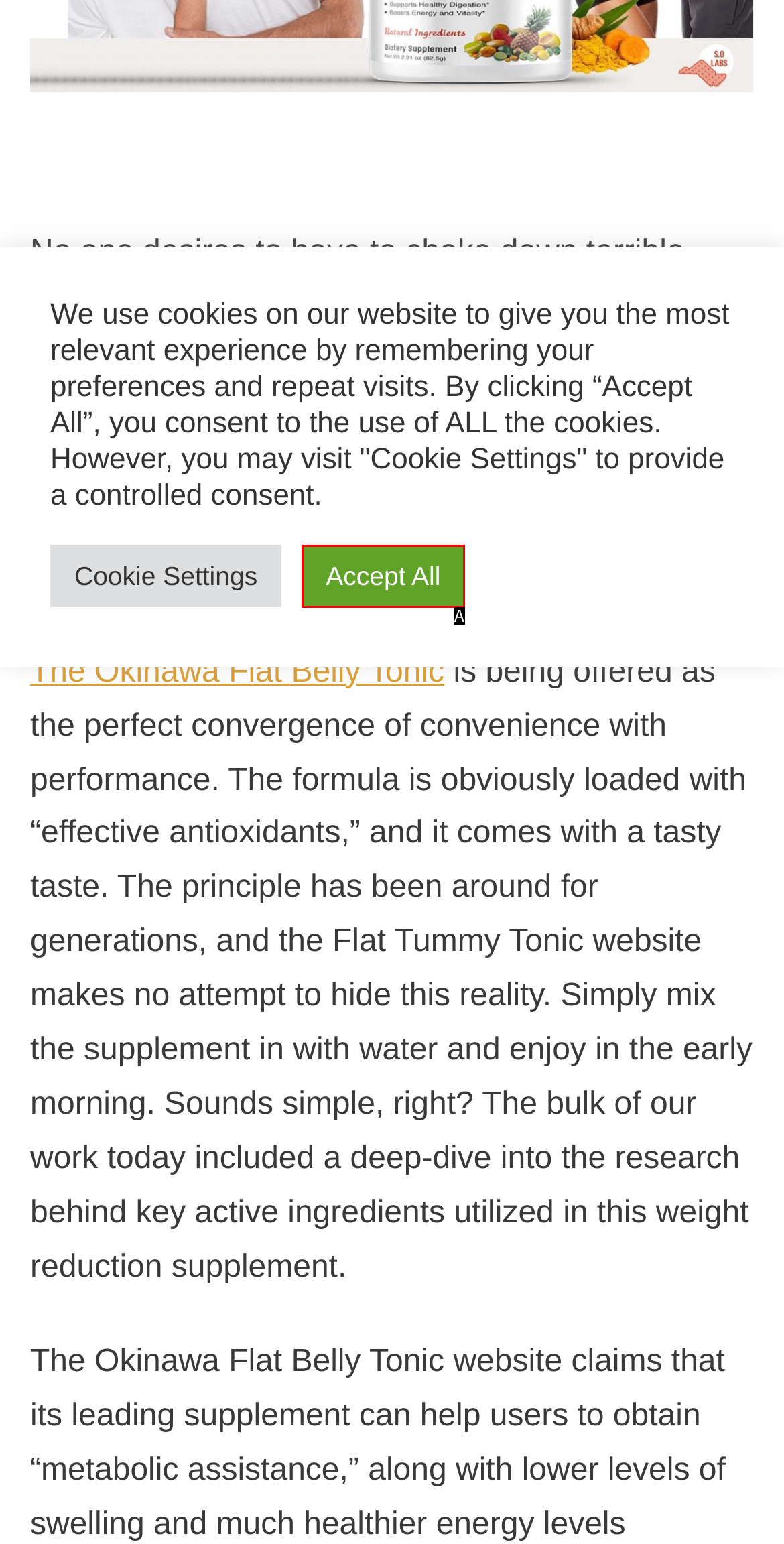Select the option that matches this description: Accept All
Answer by giving the letter of the chosen option.

A